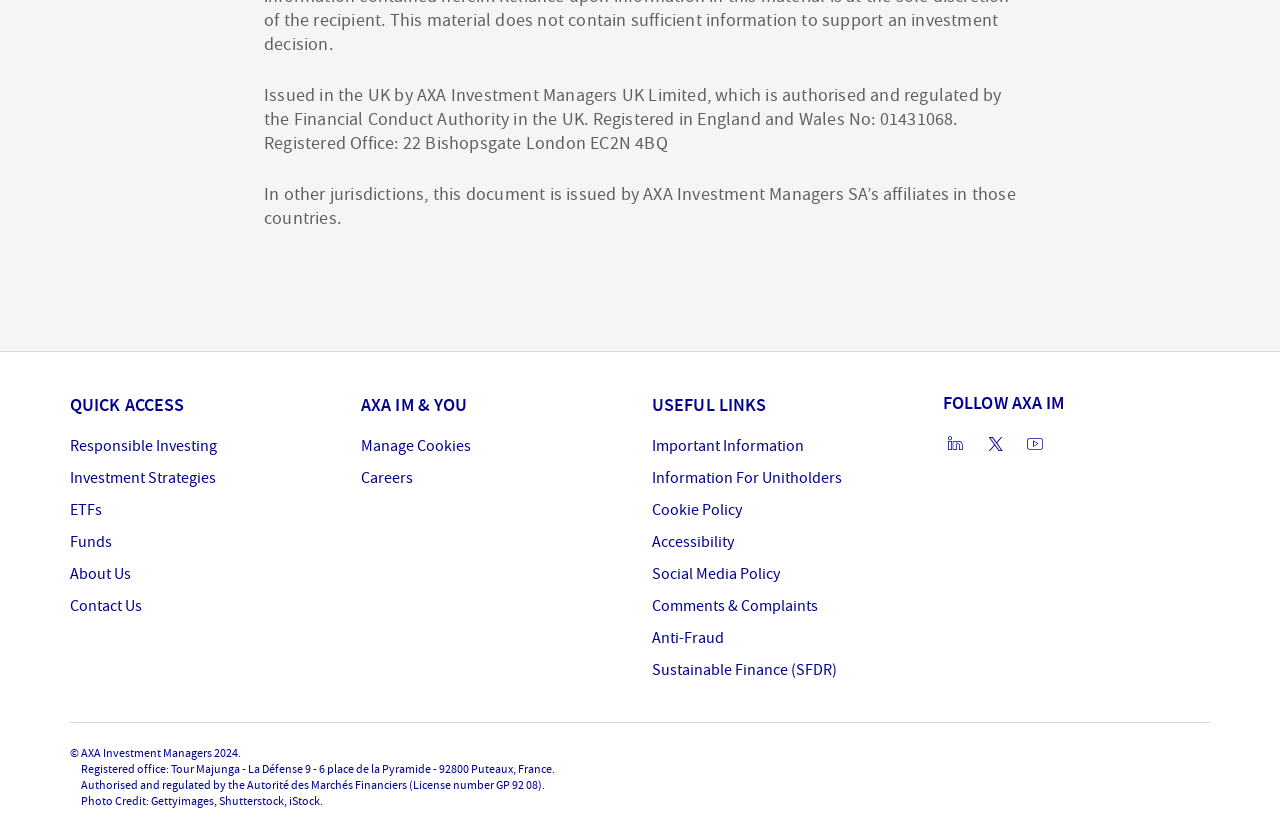Review the image closely and give a comprehensive answer to the question: What is the license number of AXA Investment Managers in France?

The license number can be found in the static text element at the bottom of the page, which states 'Authorised and regulated by the Autorité des Marchés Financiers (License number GP 92 08)'.